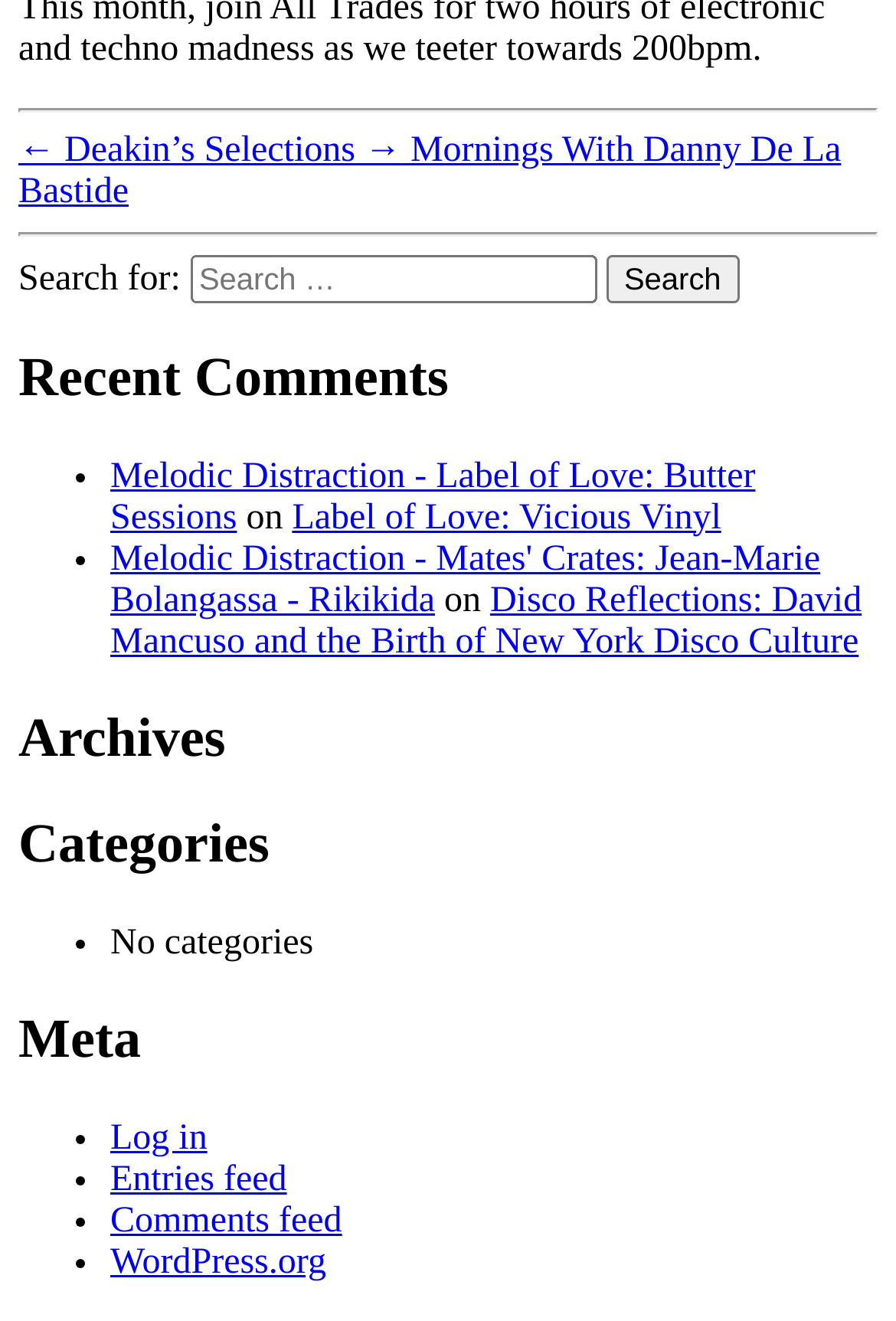What is the text of the first search result?
Based on the image, provide a one-word or brief-phrase response.

Melodic Distraction - Label of Love: Butter Sessions